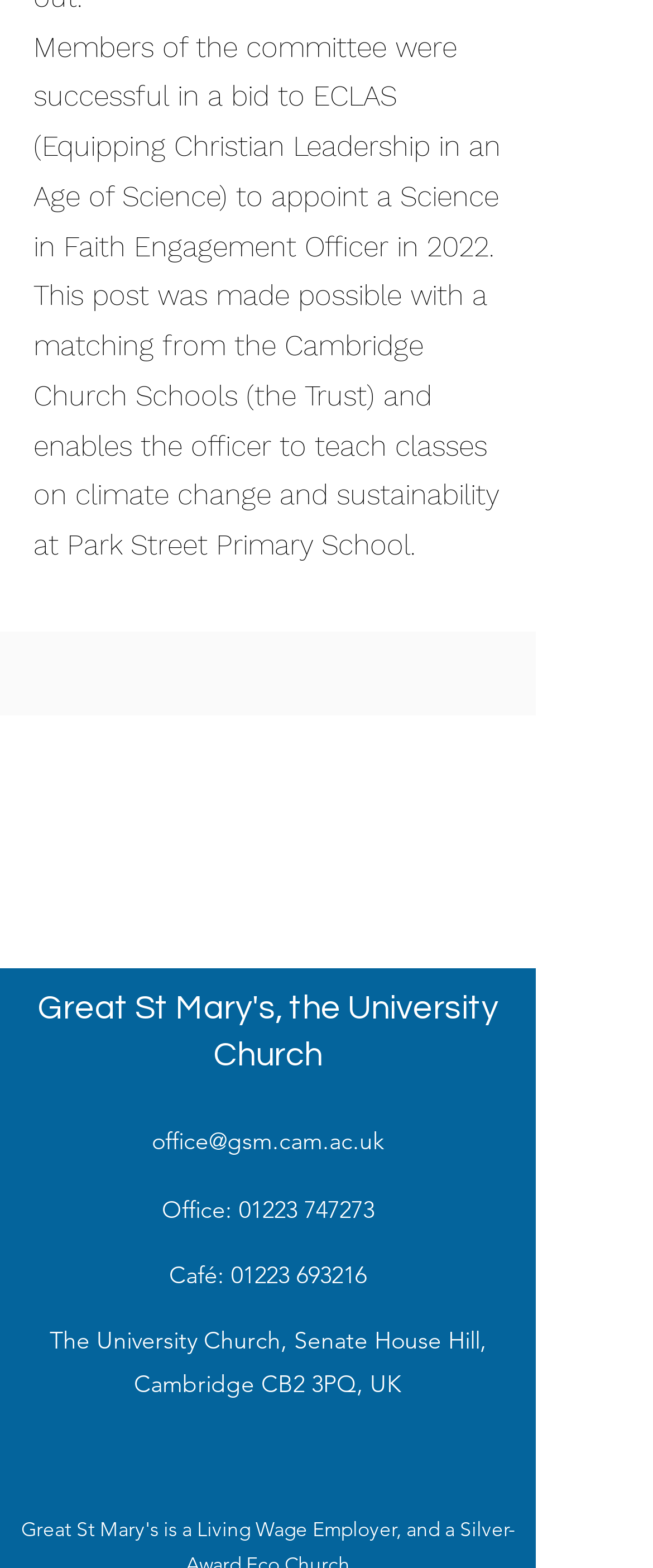Answer the following query concisely with a single word or phrase:
How many social media links are available?

5